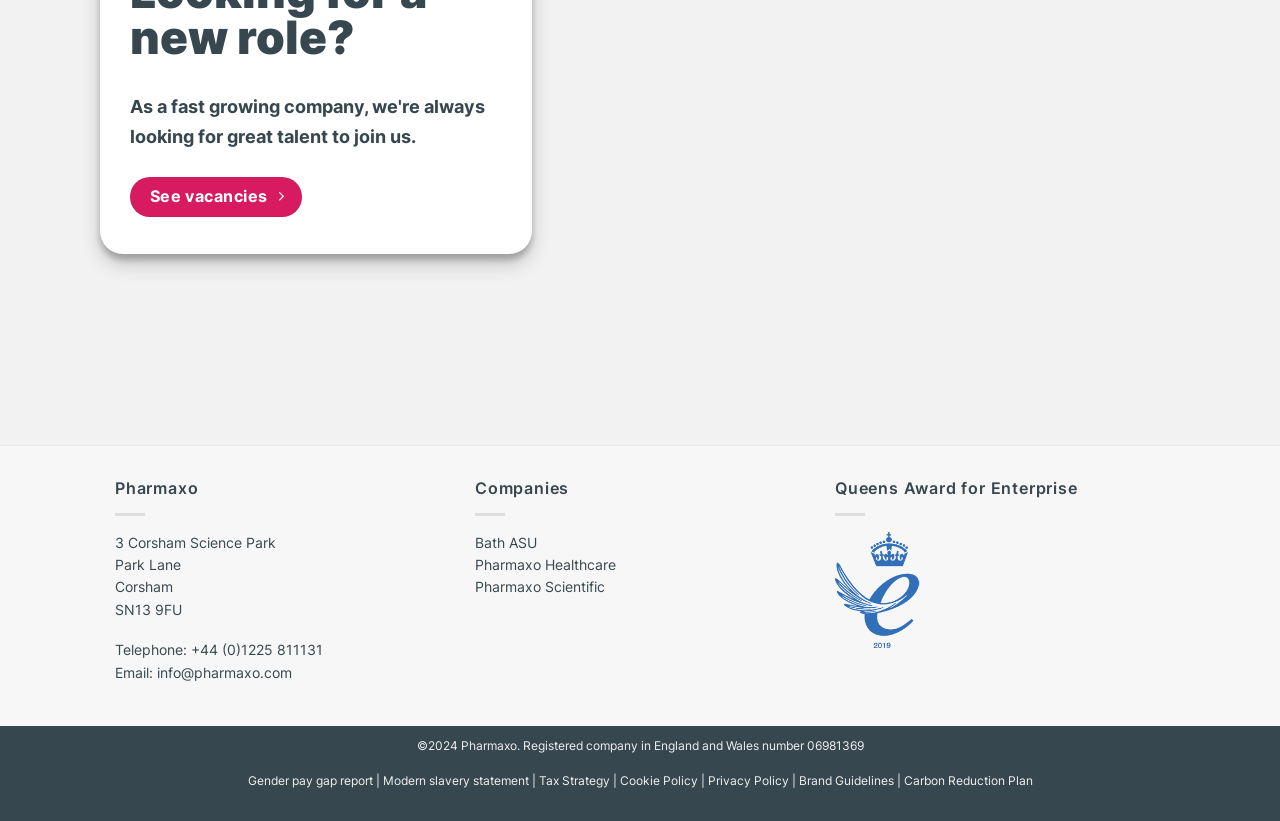Based on the image, give a detailed response to the question: What is the company name?

The company name is mentioned in the StaticText element with the text 'Pharmaxo' at the top of the webpage, which is likely to be the company's logo or header.